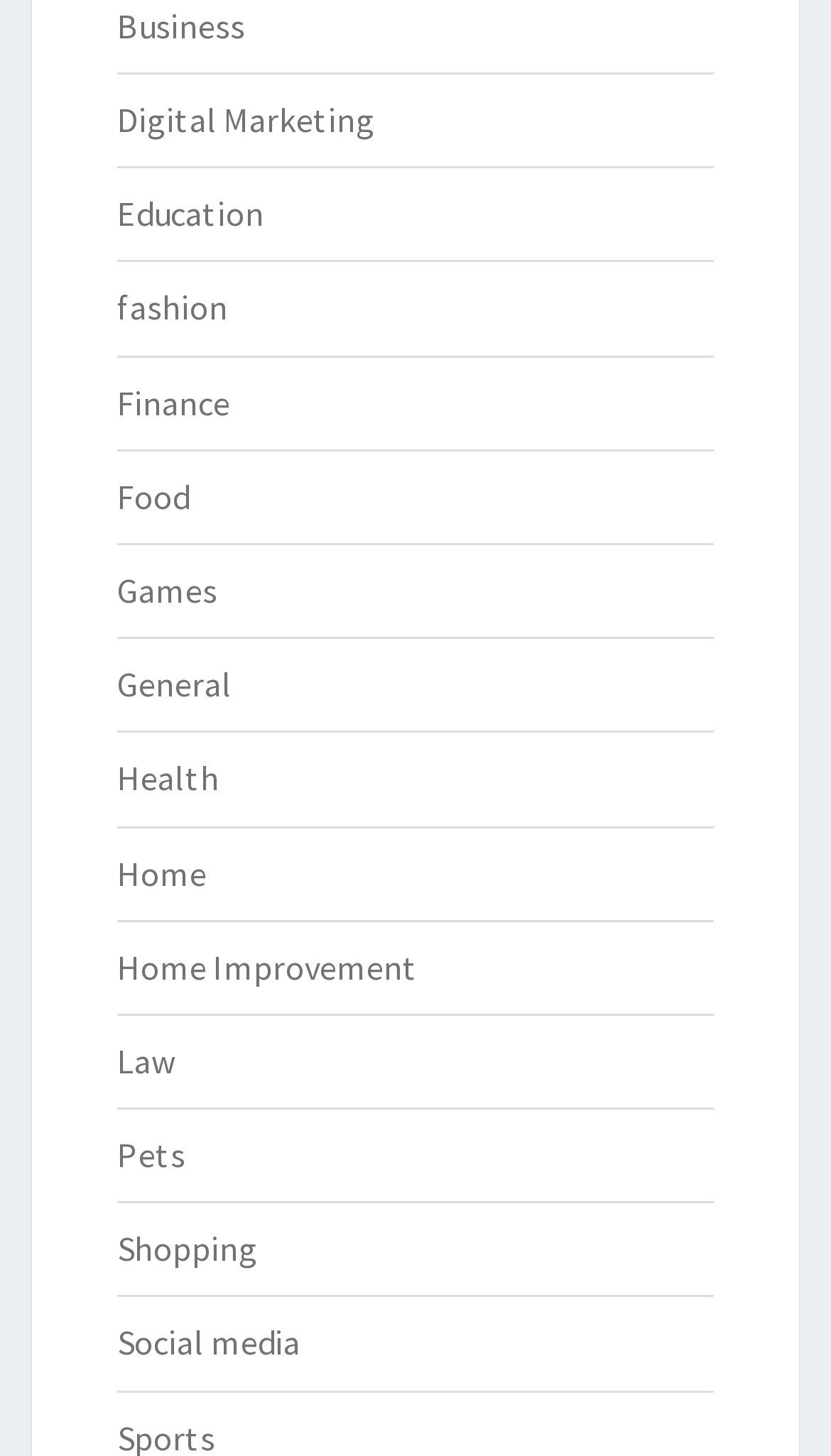Answer with a single word or phrase: 
What is the last category listed?

Social media